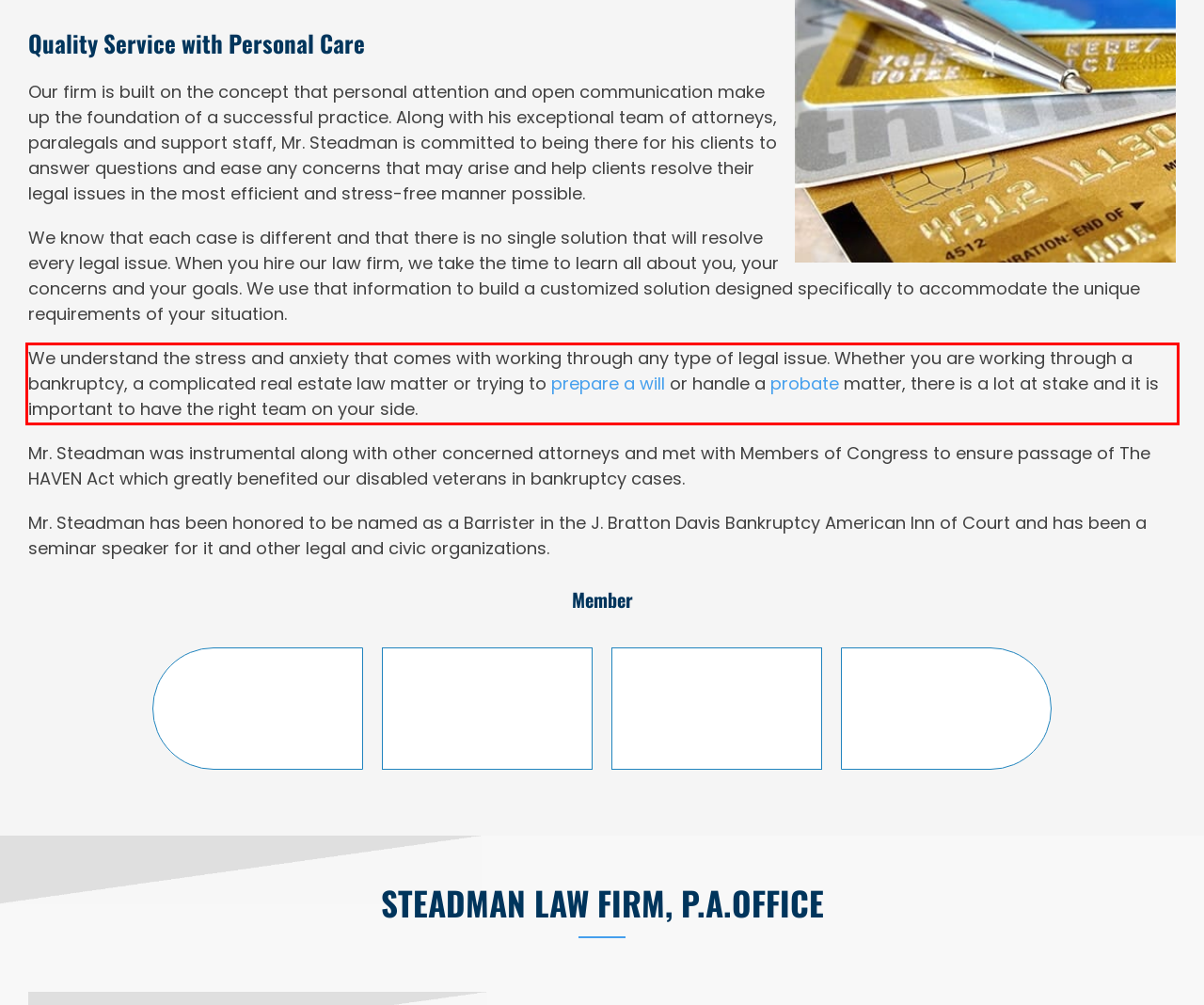In the screenshot of the webpage, find the red bounding box and perform OCR to obtain the text content restricted within this red bounding box.

We understand the stress and anxiety that comes with working through any type of legal issue. Whether you are working through a bankruptcy, a complicated real estate law matter or trying to prepare a will or handle a probate matter, there is a lot at stake and it is important to have the right team on your side.